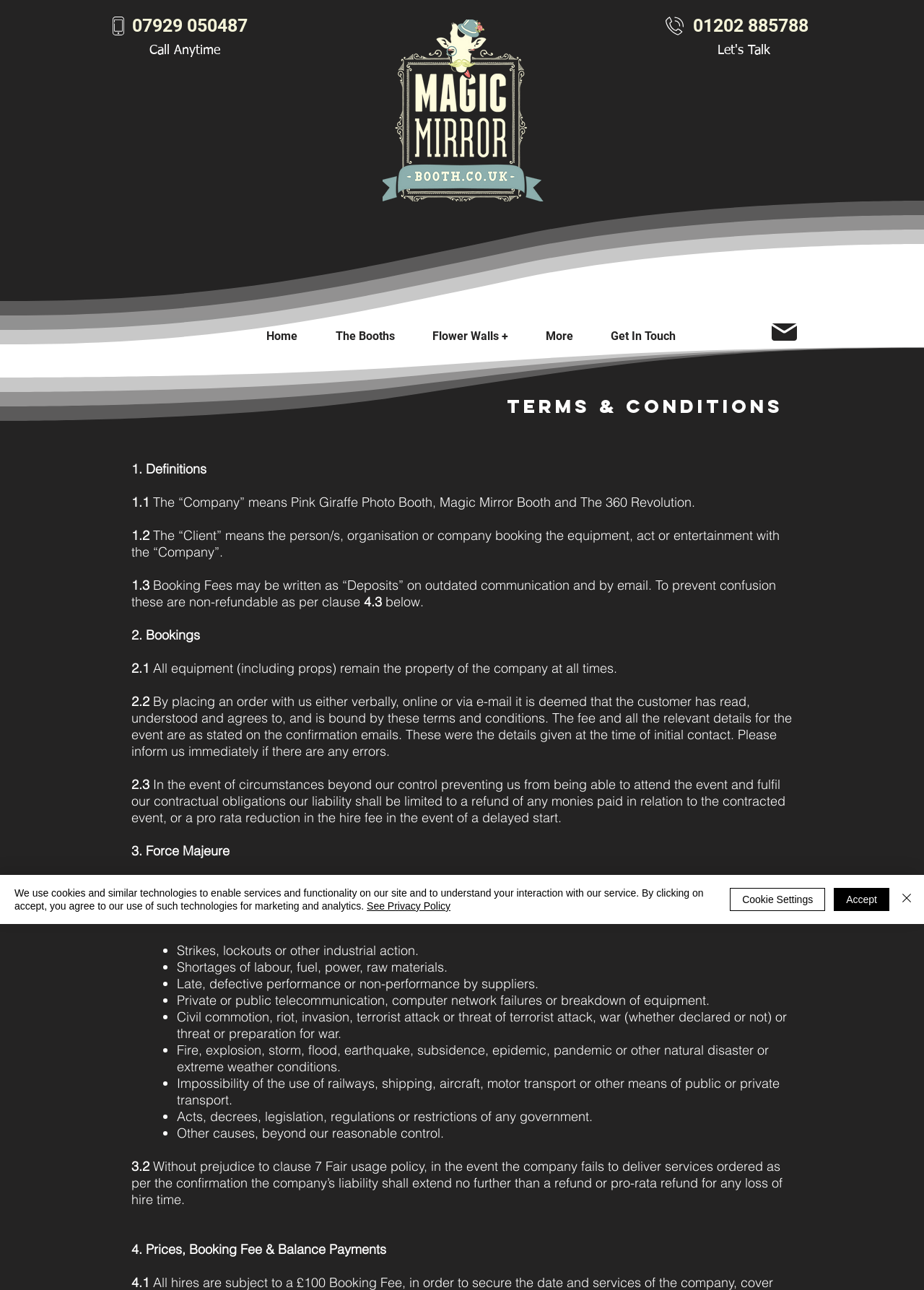Locate and provide the bounding box coordinates for the HTML element that matches this description: "CBD For Senior Citizens3".

None